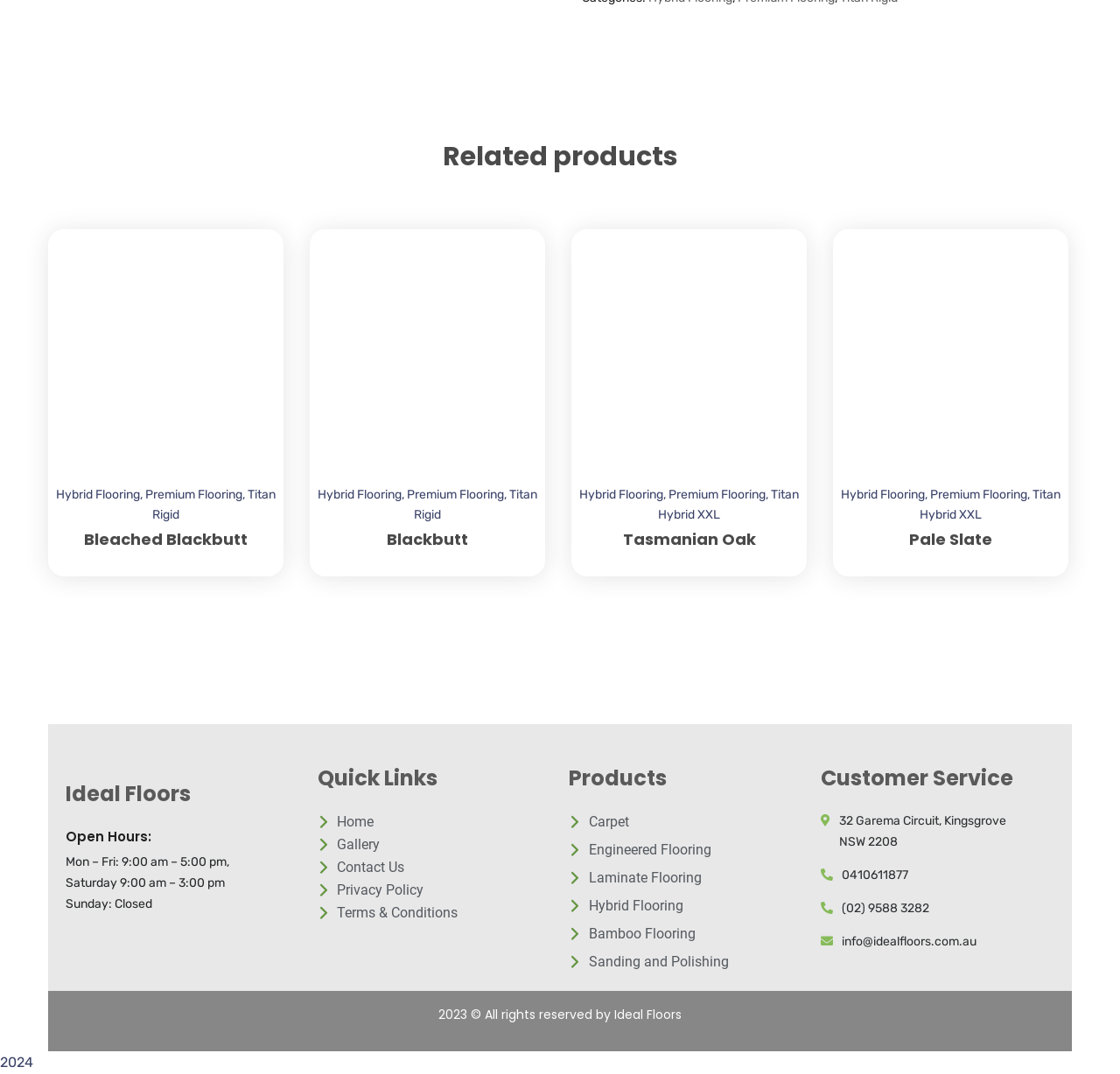Identify the bounding box coordinates for the region of the element that should be clicked to carry out the instruction: "View 'Hybrid Flooring' products". The bounding box coordinates should be four float numbers between 0 and 1, i.e., [left, top, right, bottom].

[0.05, 0.454, 0.125, 0.468]